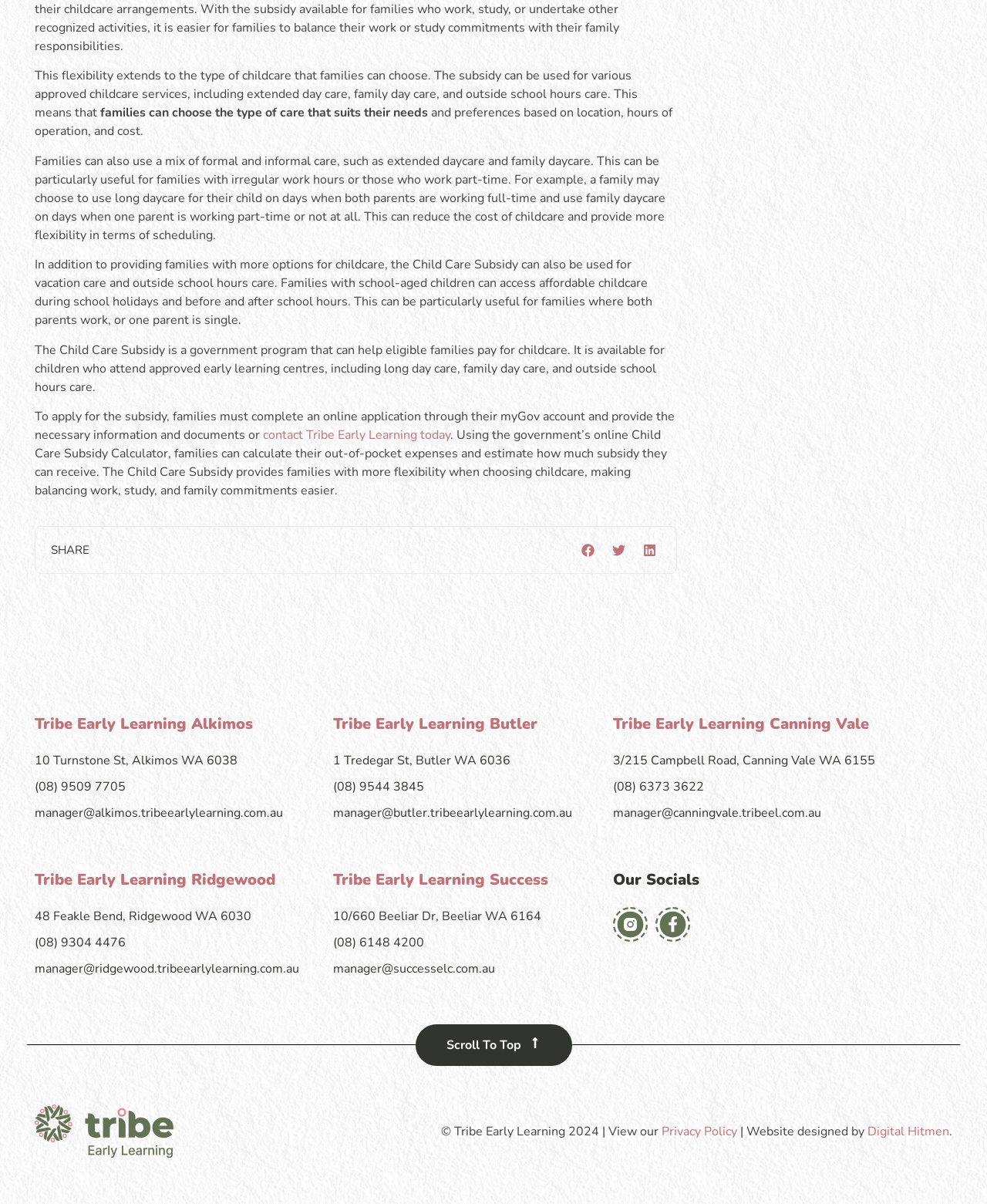Examine the image carefully and respond to the question with a detailed answer: 
What type of care can families choose from?

Based on the text, it is mentioned that 'The subsidy can be used for various approved childcare services, including extended day care, family day care, and outside school hours care.' This indicates that families have the flexibility to choose from different types of childcare services that are approved.